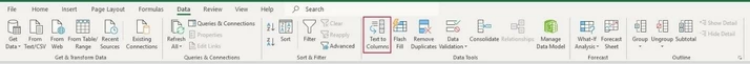Use a single word or phrase to answer this question: 
Where is the 'Text to Columns' feature located?

Data Tools section